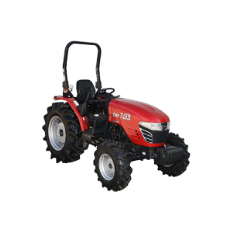Based on the image, give a detailed response to the question: What is the price of the TYM T613 HST Utility Tractor?

The price of the tractor can be found in the caption, which states that the TYM T613 HST Utility Tractor represents a valuable investment for farmers looking to enhance productivity in their operations, with a price tag of $51,500.00.